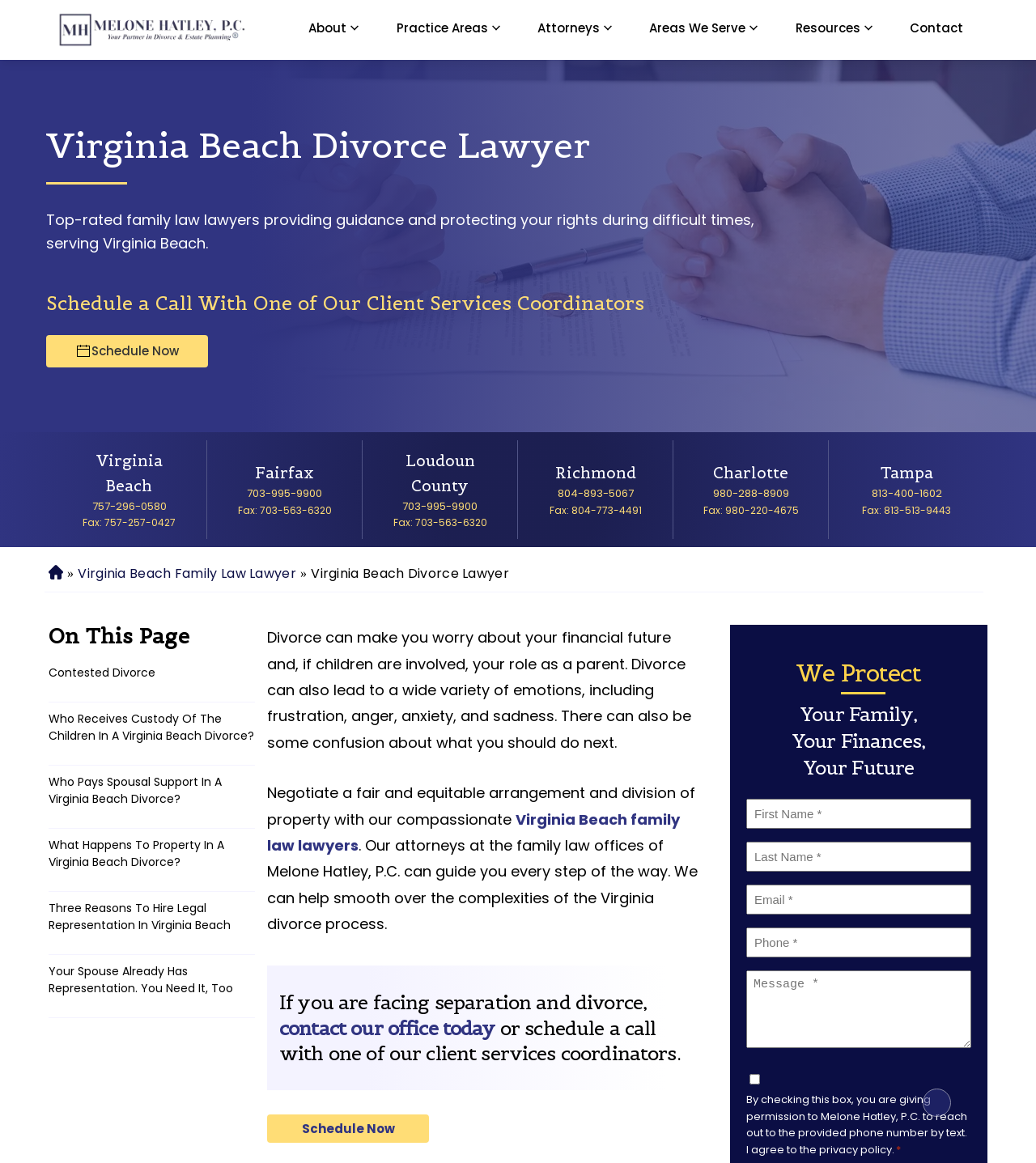Given the element description, predict the bounding box coordinates in the format (top-left x, top-left y, bottom-right x, bottom-right y). Make sure all values are between 0 and 1. Here is the element description: Charlotte 980-288-8909 Fax: 980-220-4675

[0.65, 0.379, 0.8, 0.463]